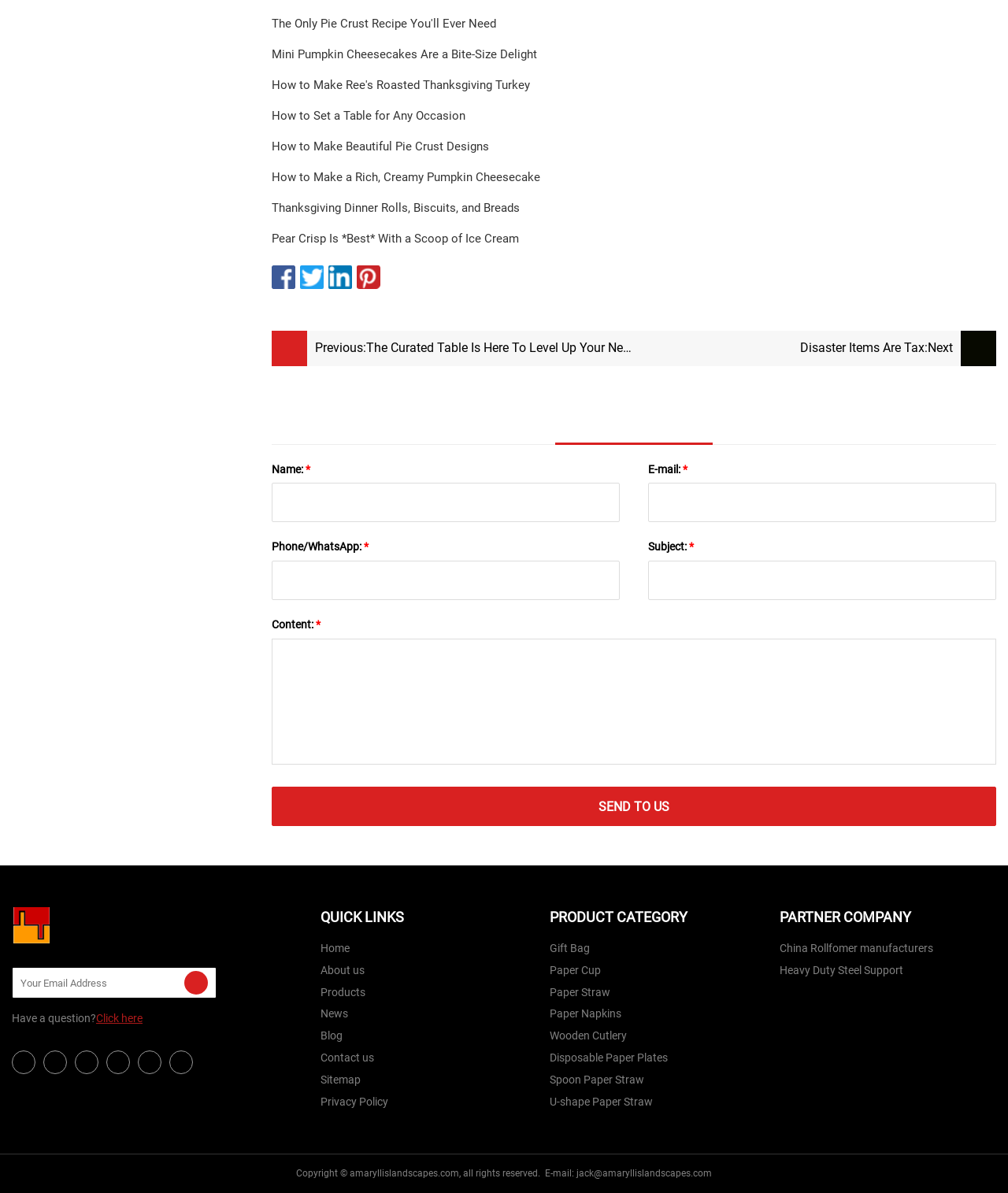Locate the bounding box coordinates of the clickable area to execute the instruction: "Enter your name in the input field". Provide the coordinates as four float numbers between 0 and 1, represented as [left, top, right, bottom].

[0.27, 0.405, 0.615, 0.438]